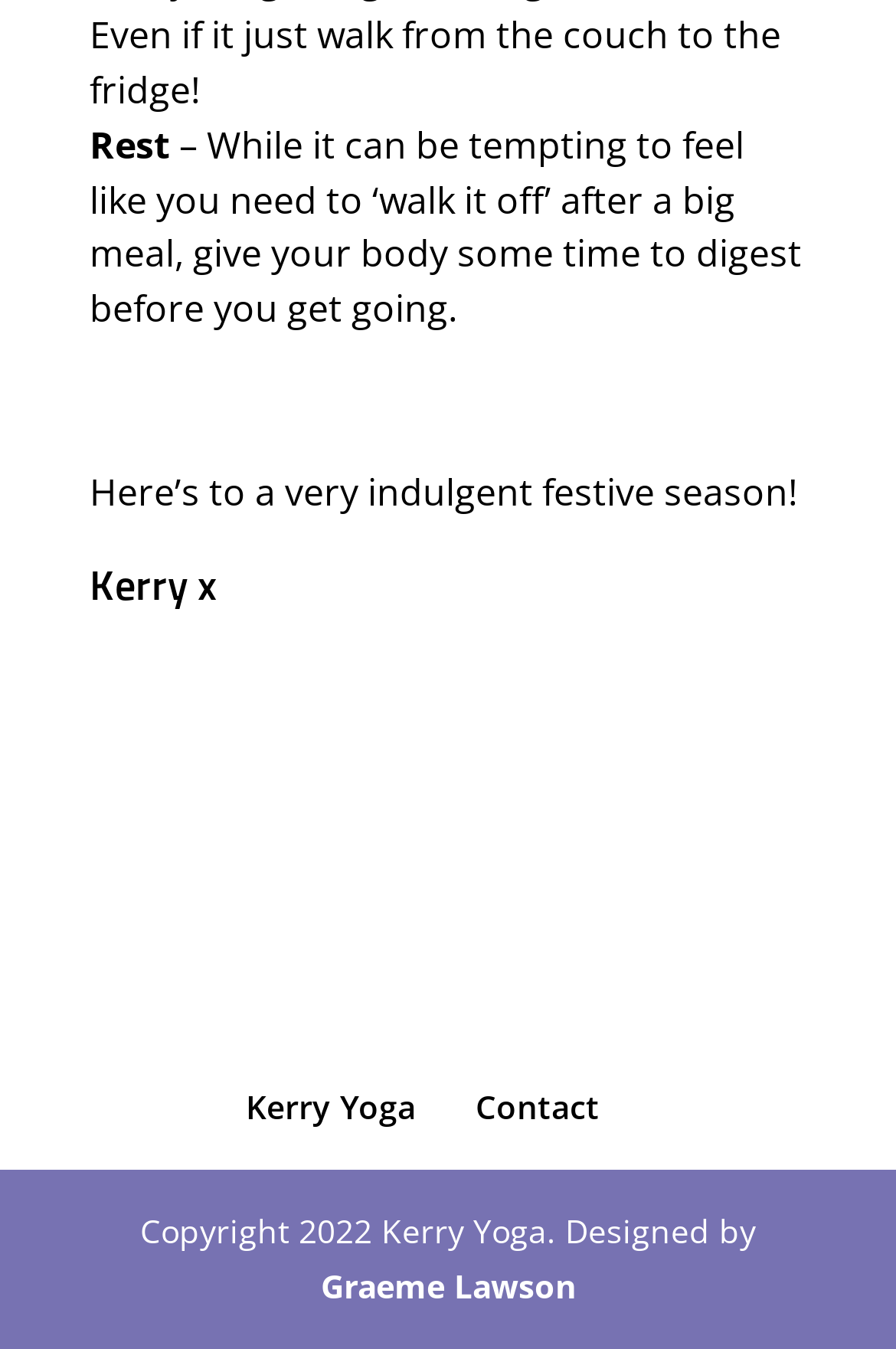What is the theme of the festive season?
Look at the screenshot and respond with a single word or phrase.

Indulgent